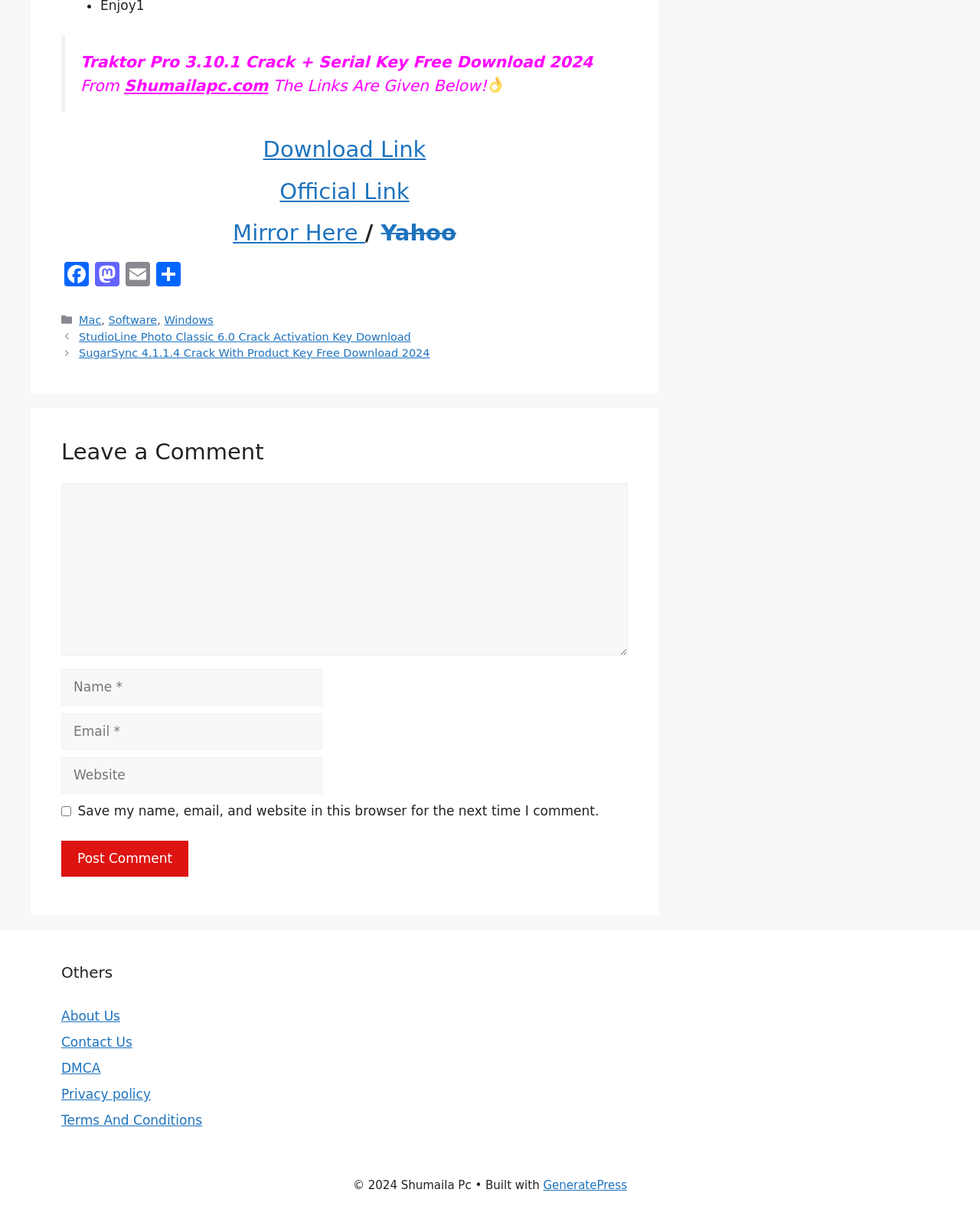Kindly respond to the following question with a single word or a brief phrase: 
What are the social media links available?

Facebook, Mastodon, Email, Share